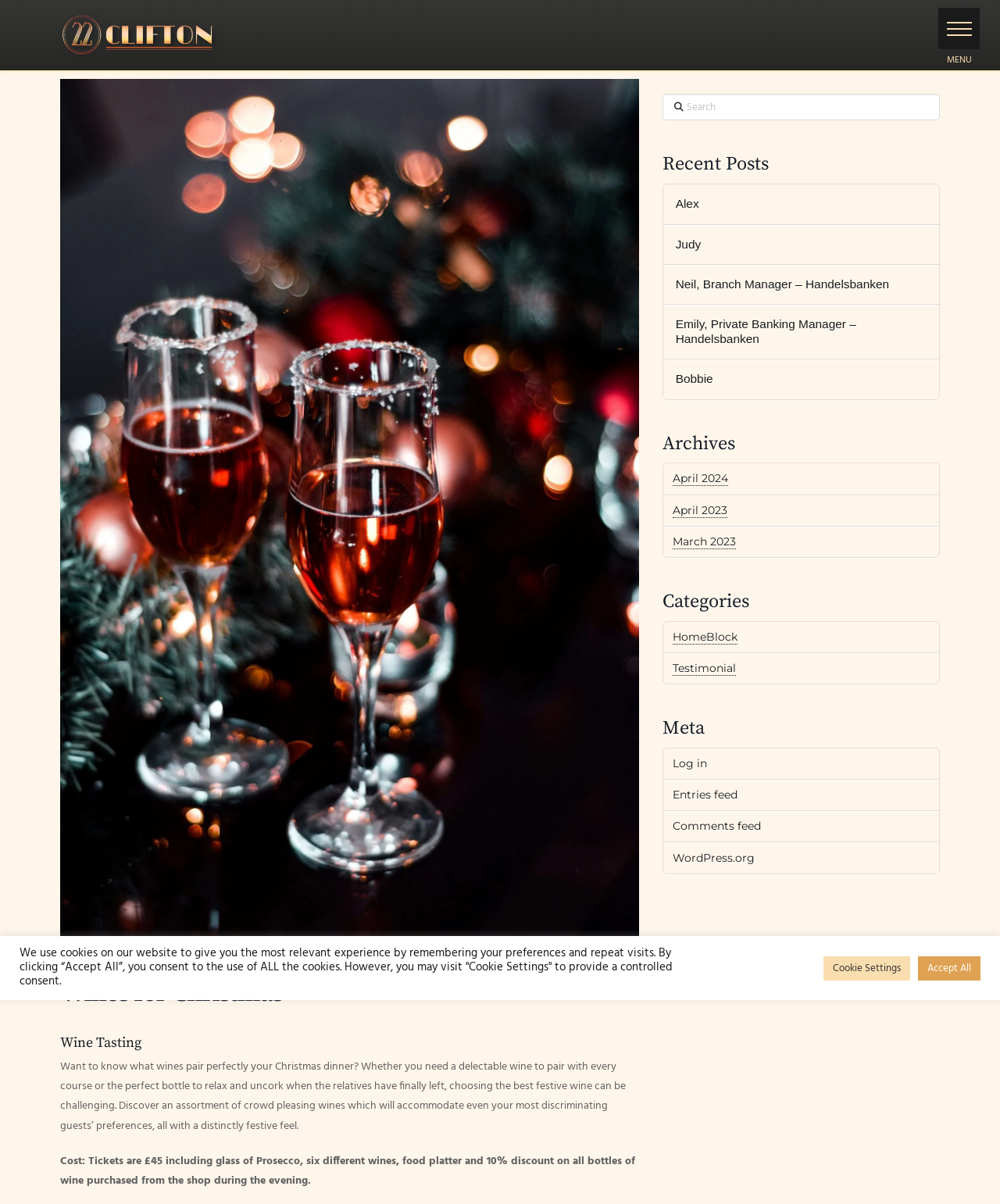Provide the bounding box coordinates for the area that should be clicked to complete the instruction: "Click the MENU button".

[0.939, 0.006, 0.98, 0.041]